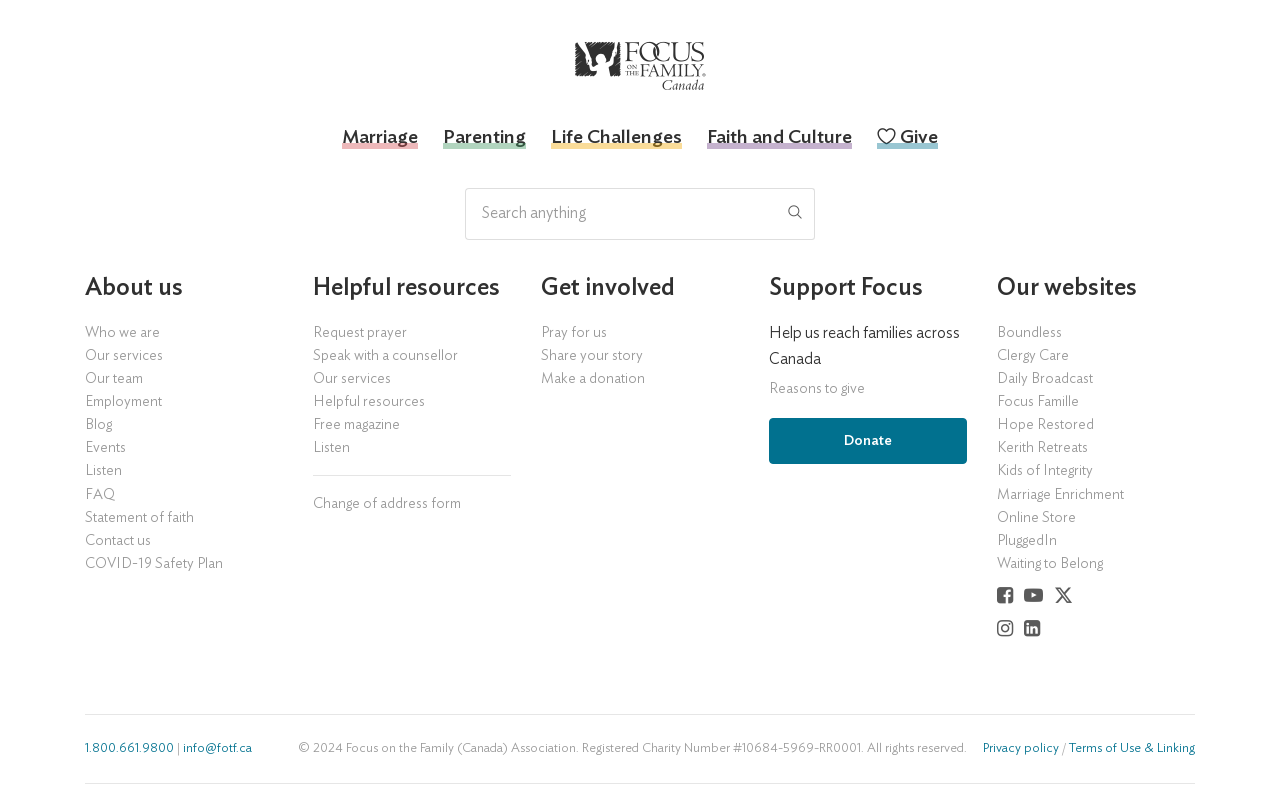Provide a single word or phrase answer to the question: 
What is the contact information of the organization?

1.800.661.9800, info@fotf.ca